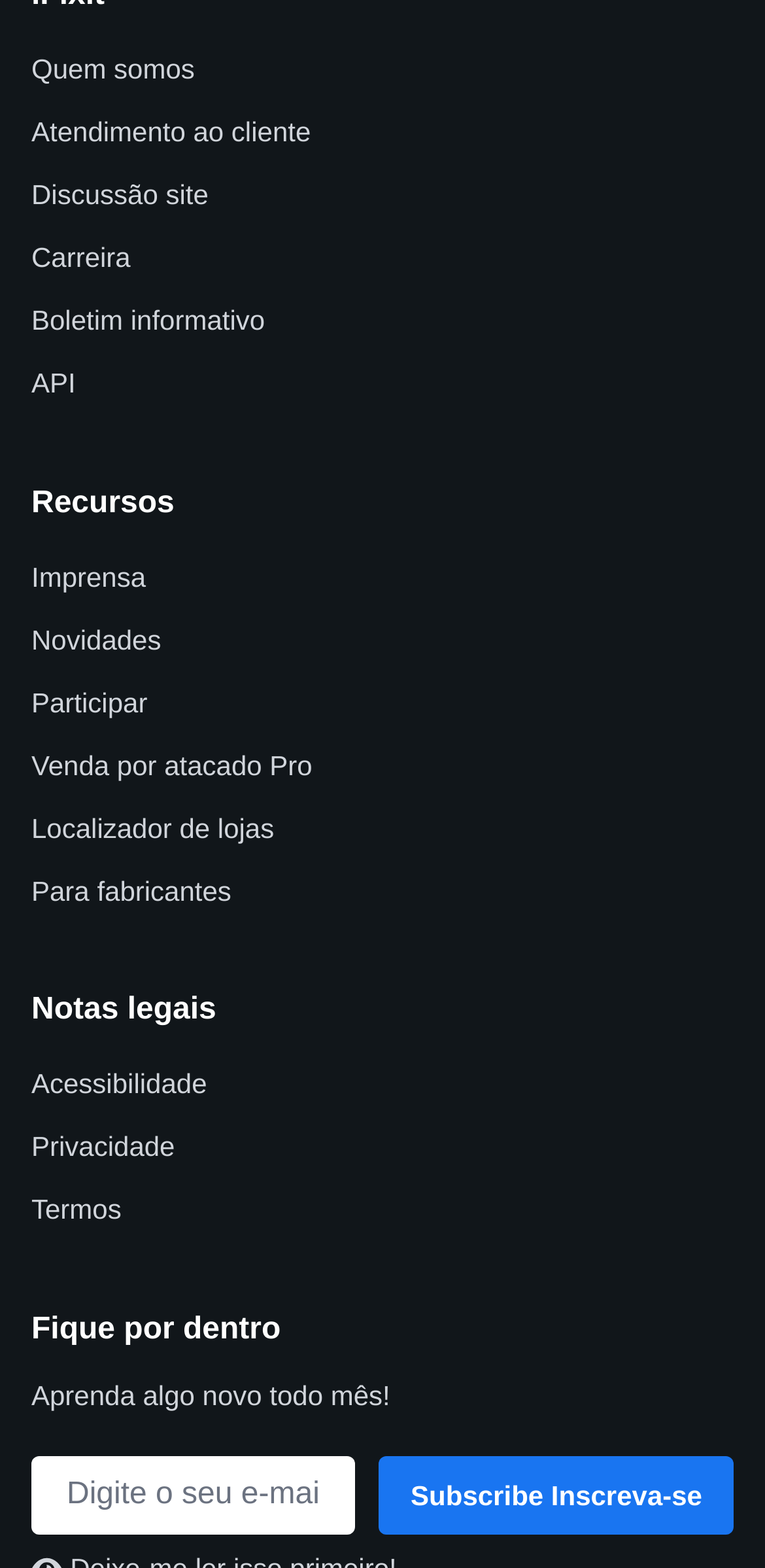Show the bounding box coordinates of the element that should be clicked to complete the task: "Check out the API".

[0.041, 0.234, 0.099, 0.254]